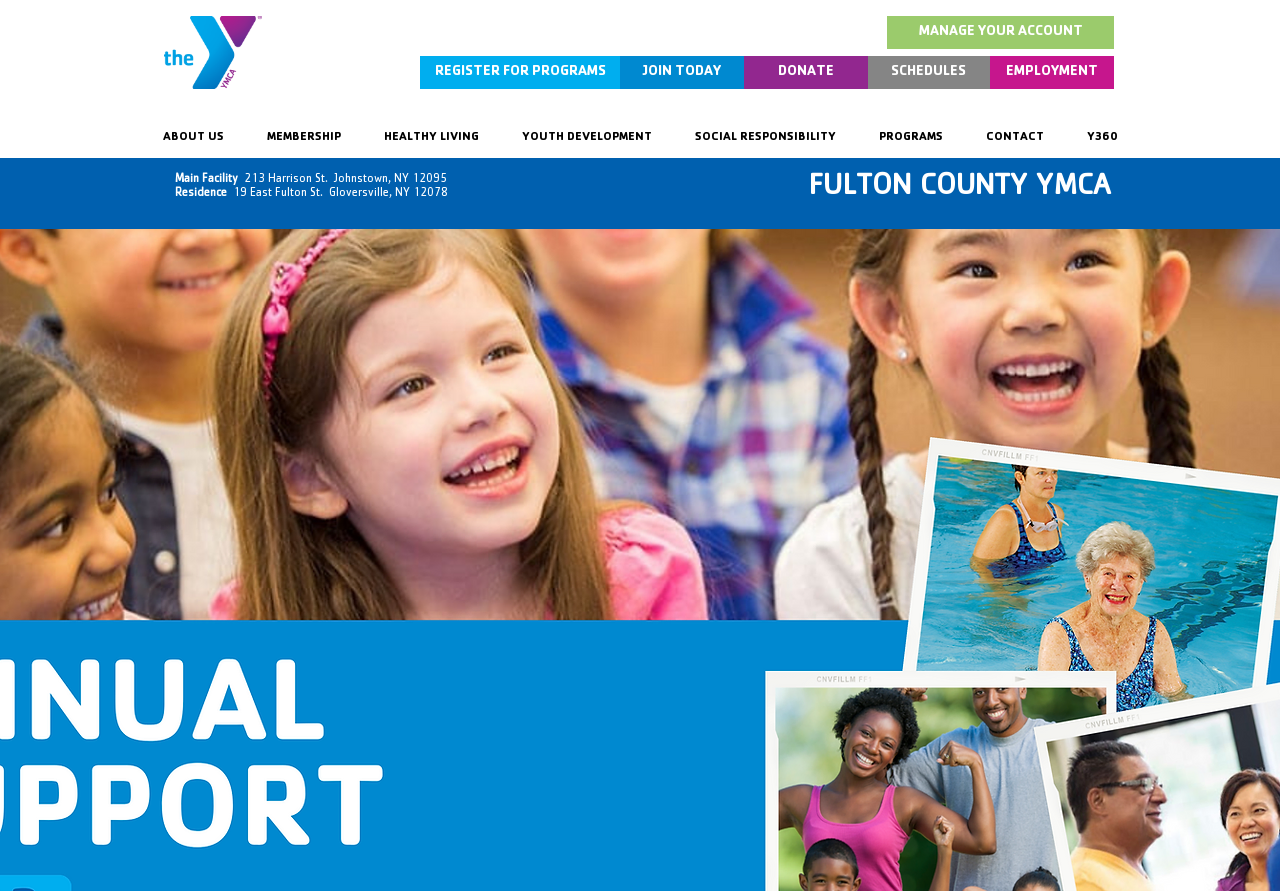Identify the bounding box of the UI component described as: "EMPLOYMENT".

[0.773, 0.063, 0.87, 0.1]